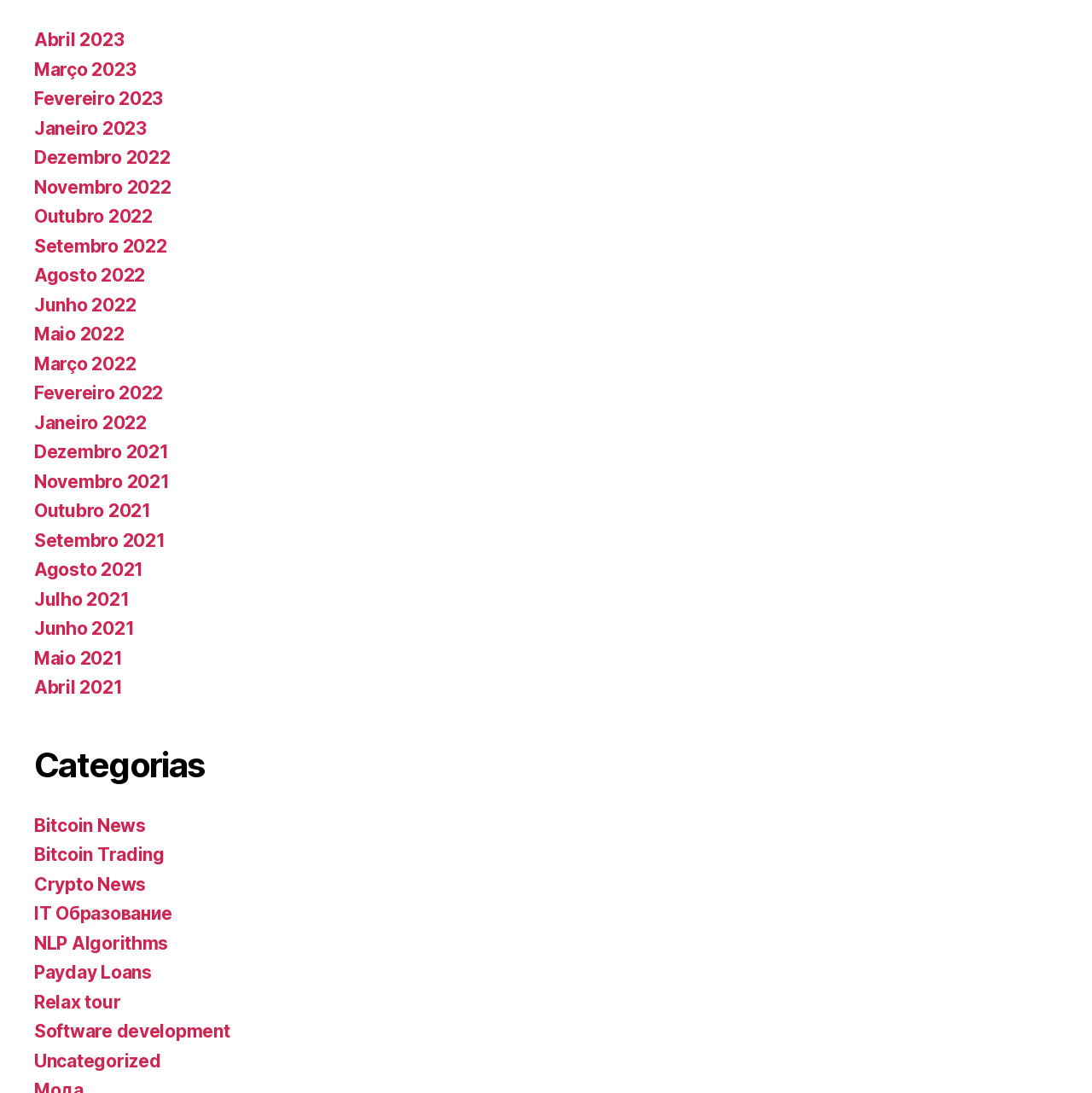What is the first month listed in the navigation?
Can you give a detailed and elaborate answer to the question?

I looked at the navigation section and found the first link, which is 'Abril 2023', indicating that it is the first month listed.